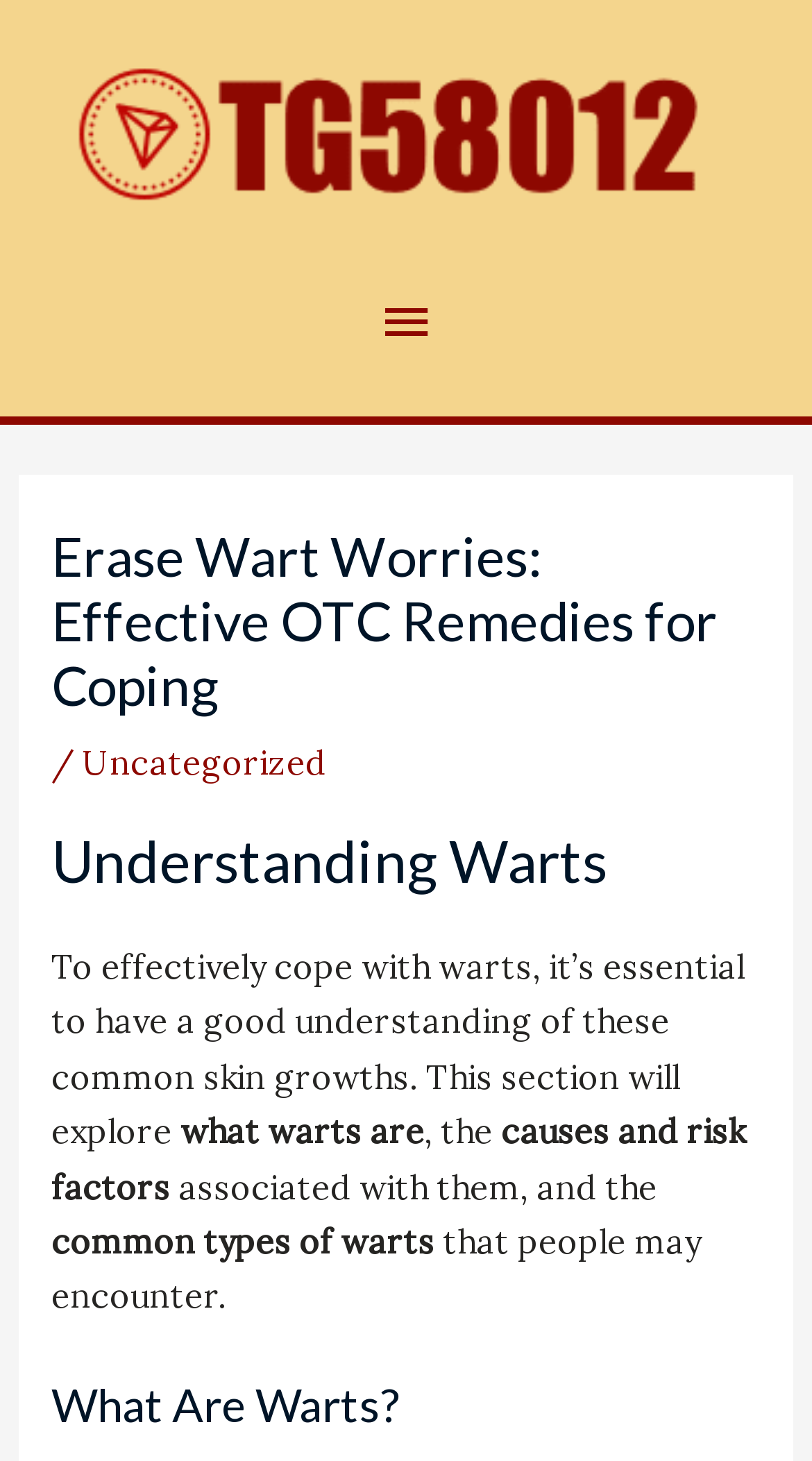Provide the bounding box coordinates for the specified HTML element described in this description: "Uncategorized". The coordinates should be four float numbers ranging from 0 to 1, in the format [left, top, right, bottom].

[0.102, 0.508, 0.402, 0.536]